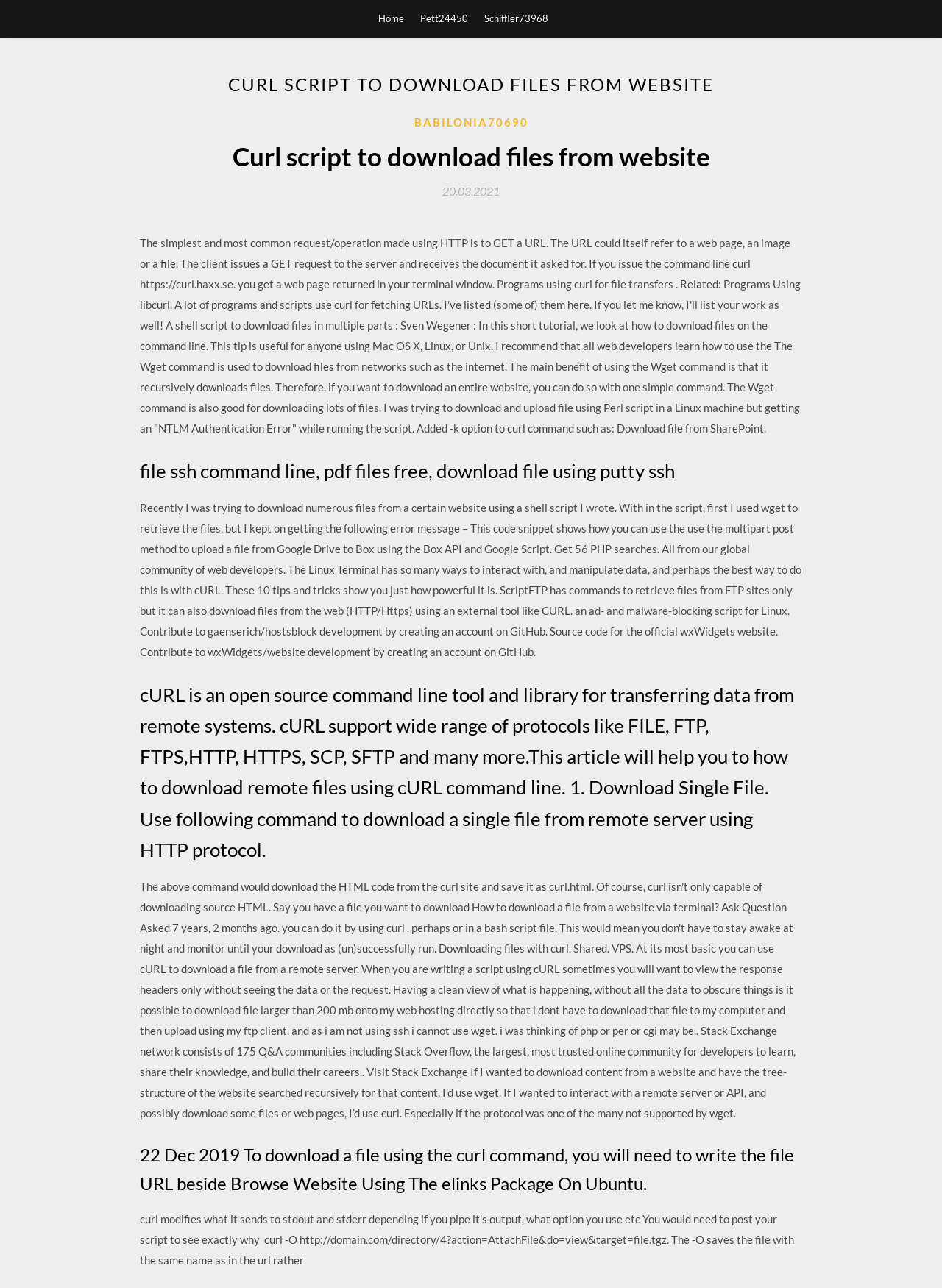What is the purpose of the wget command?
Carefully analyze the image and provide a detailed answer to the question.

According to the webpage content, the wget command is used to download files from networks such as the internet, and its main benefit is that it recursively downloads files, making it useful for downloading an entire website with one simple command.